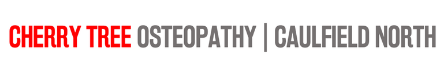Answer the question in a single word or phrase:
What is the location of the osteopathy practice?

Caulfield North